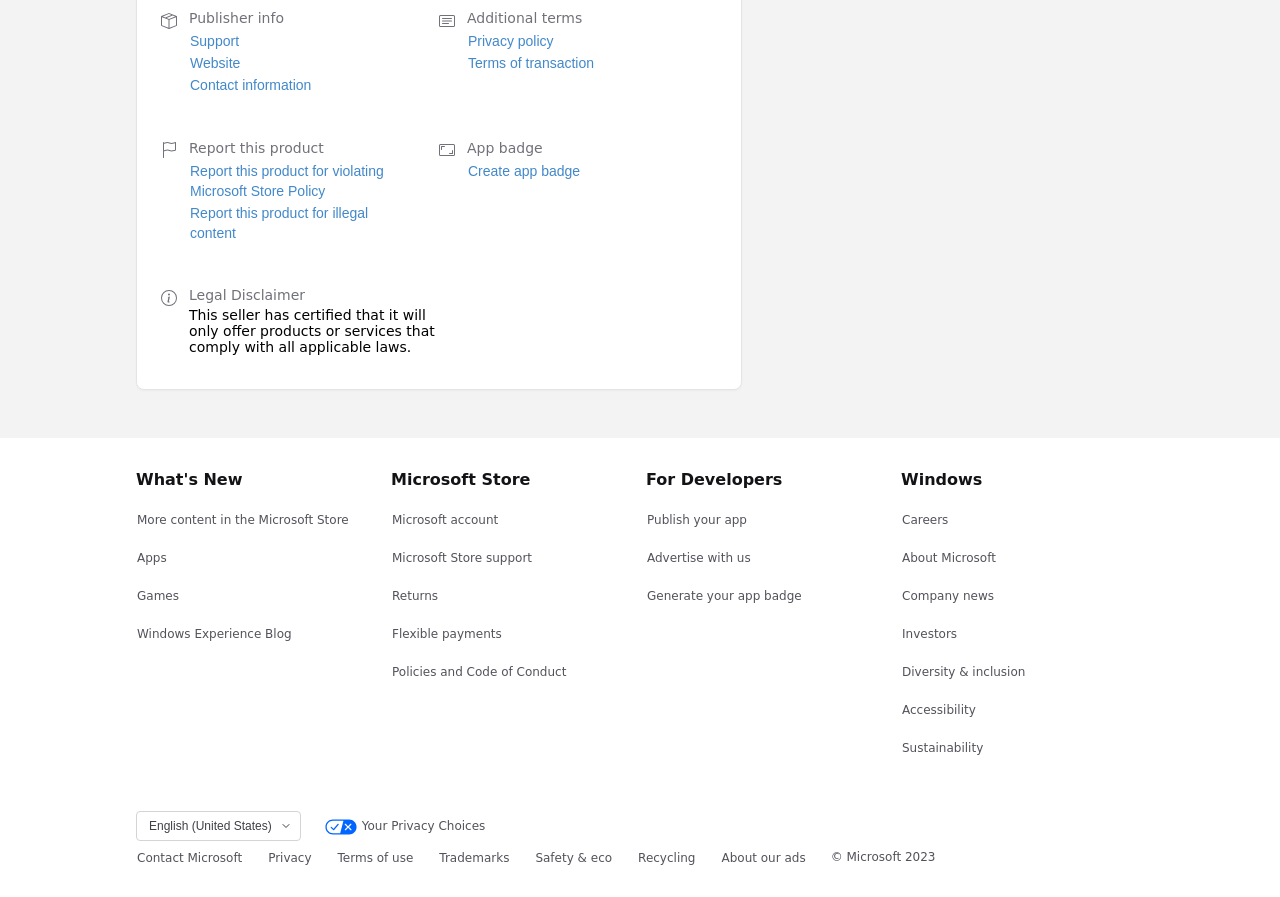Highlight the bounding box coordinates of the region I should click on to meet the following instruction: "Contact Microsoft".

[0.106, 0.94, 0.19, 0.973]